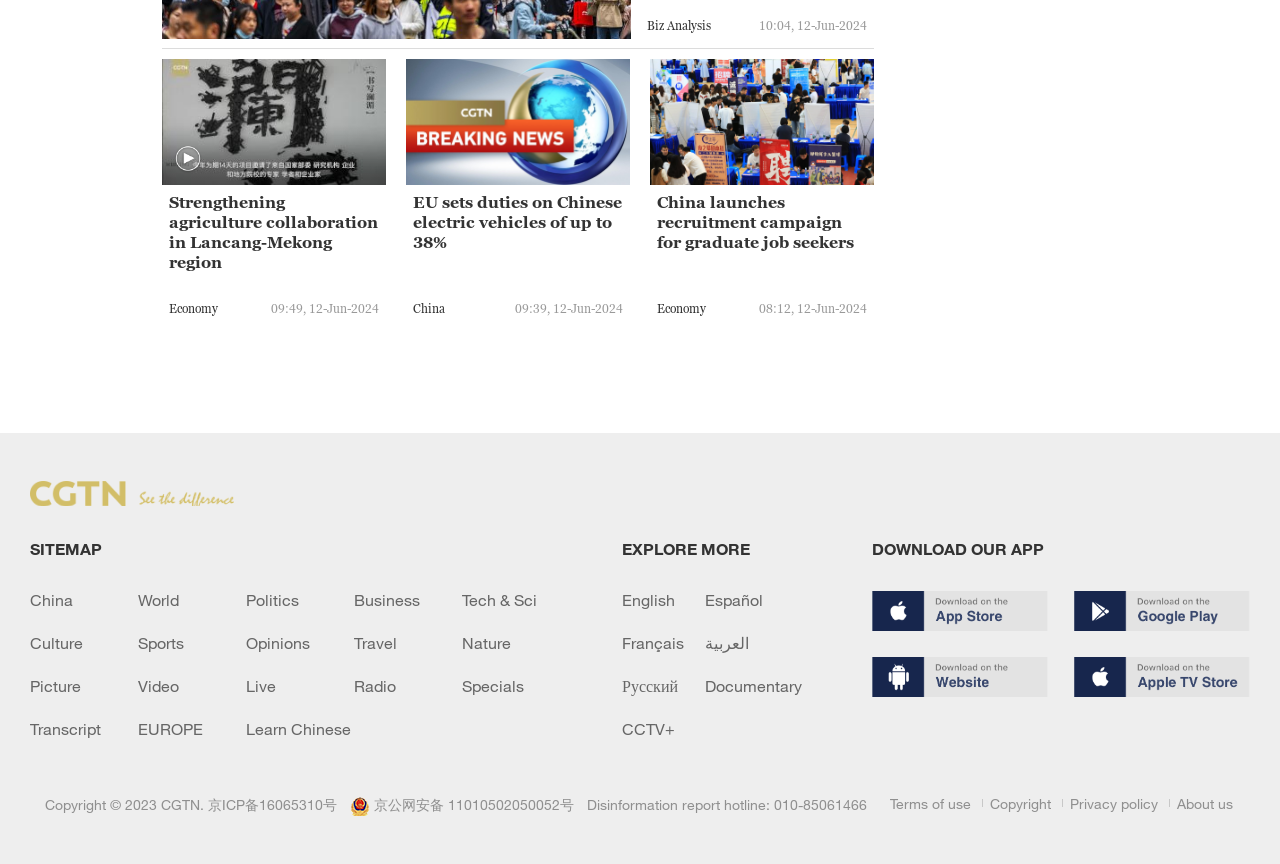Please determine the bounding box coordinates for the element with the description: "Terms of use".

[0.695, 0.918, 0.764, 0.944]